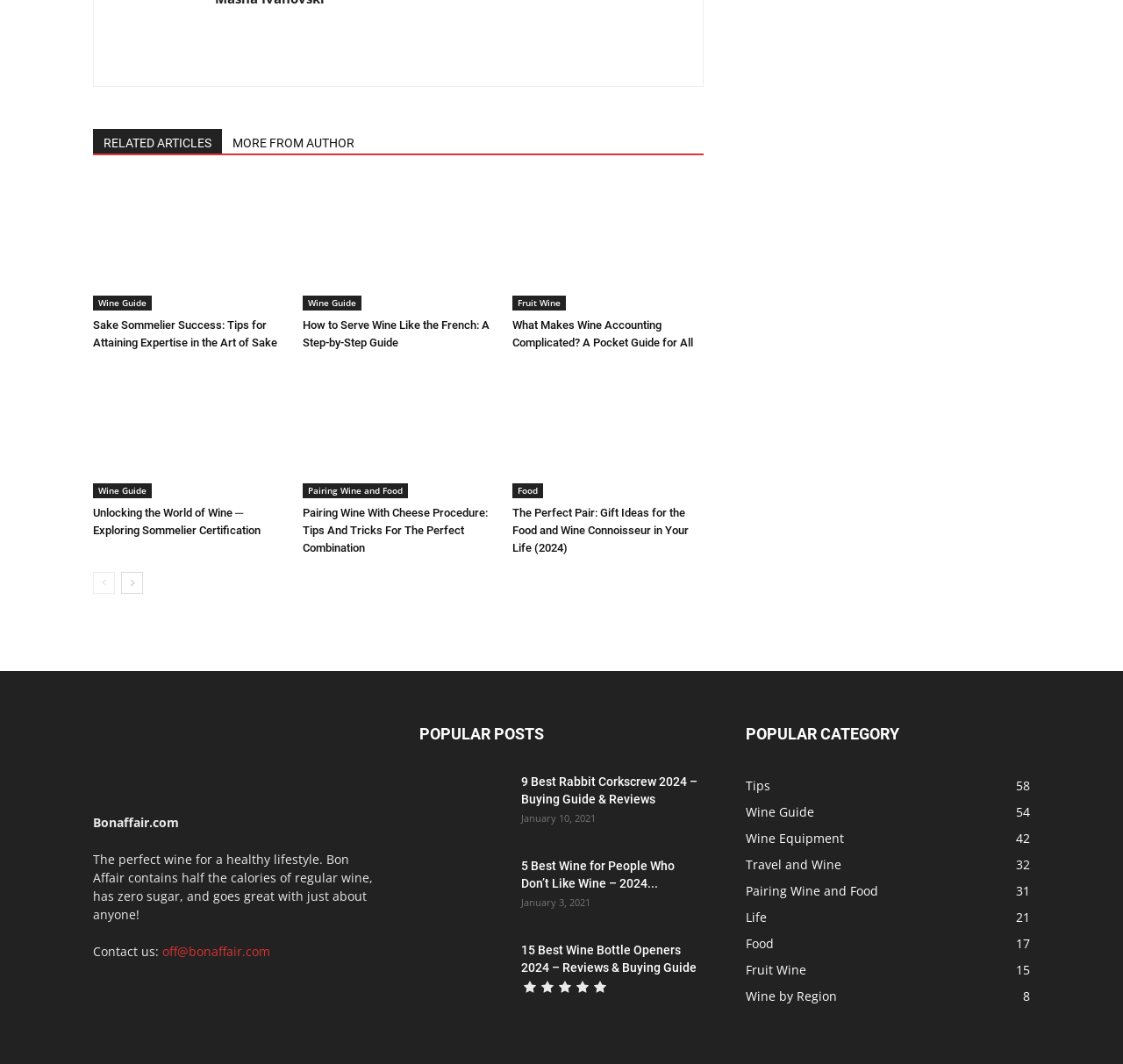Please specify the bounding box coordinates of the element that should be clicked to execute the given instruction: 'Click the 'Send Message' button'. Ensure the coordinates are four float numbers between 0 and 1, expressed as [left, top, right, bottom].

None